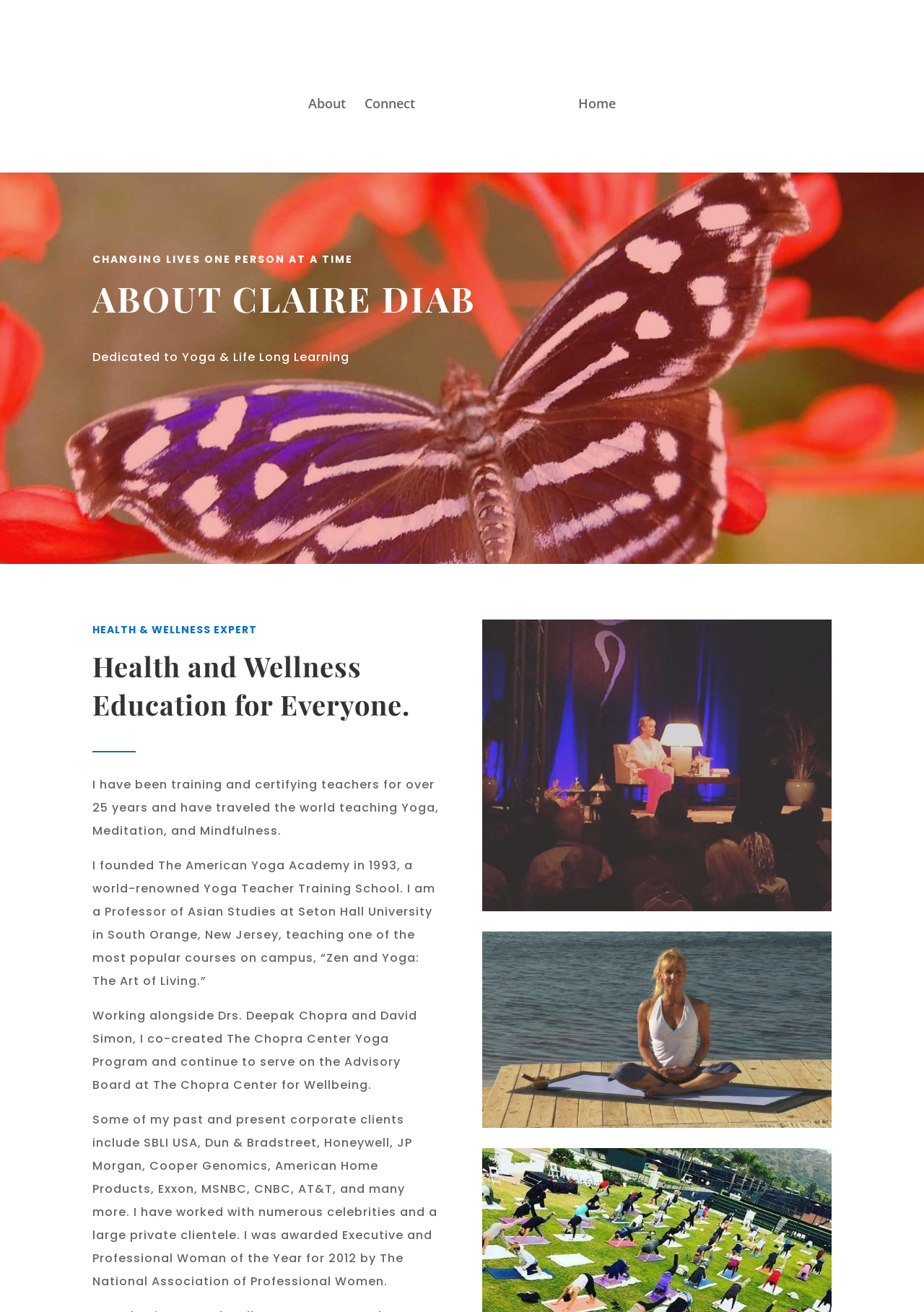Provide an in-depth description of the elements and layout of the webpage.

The webpage is about Claire Diab, an international health and wellness expert, author, and inspirational speaker. At the top of the page, there are four links: "About", "Connect", "Claire Diab", and "Home", positioned horizontally from left to right. Below the links, there is a large image of Claire Diab.

The main content of the page is divided into sections. The first section has a heading "CHANGING LIVES ONE PERSON AT A TIME" in a prominent font size. Below the heading, there is a subheading "ABOUT CLAIRE DIAB" followed by a brief description "Dedicated to Yoga & Life Long Learning". 

The next section has a heading "HEALTH & WELLNESS EXPERT" and a subheading "Health and Wellness Education for Everyone." This section describes Claire Diab's experience and achievements in the field of health and wellness, including her work as a professor, her involvement with The Chopra Center, and her corporate clients.

There are two images on the right side of the page, one below the other, which appear to be related to Claire Diab's work or achievements. The overall layout of the page is clean and easy to navigate, with clear headings and concise text that provides a good overview of Claire Diab's background and expertise.